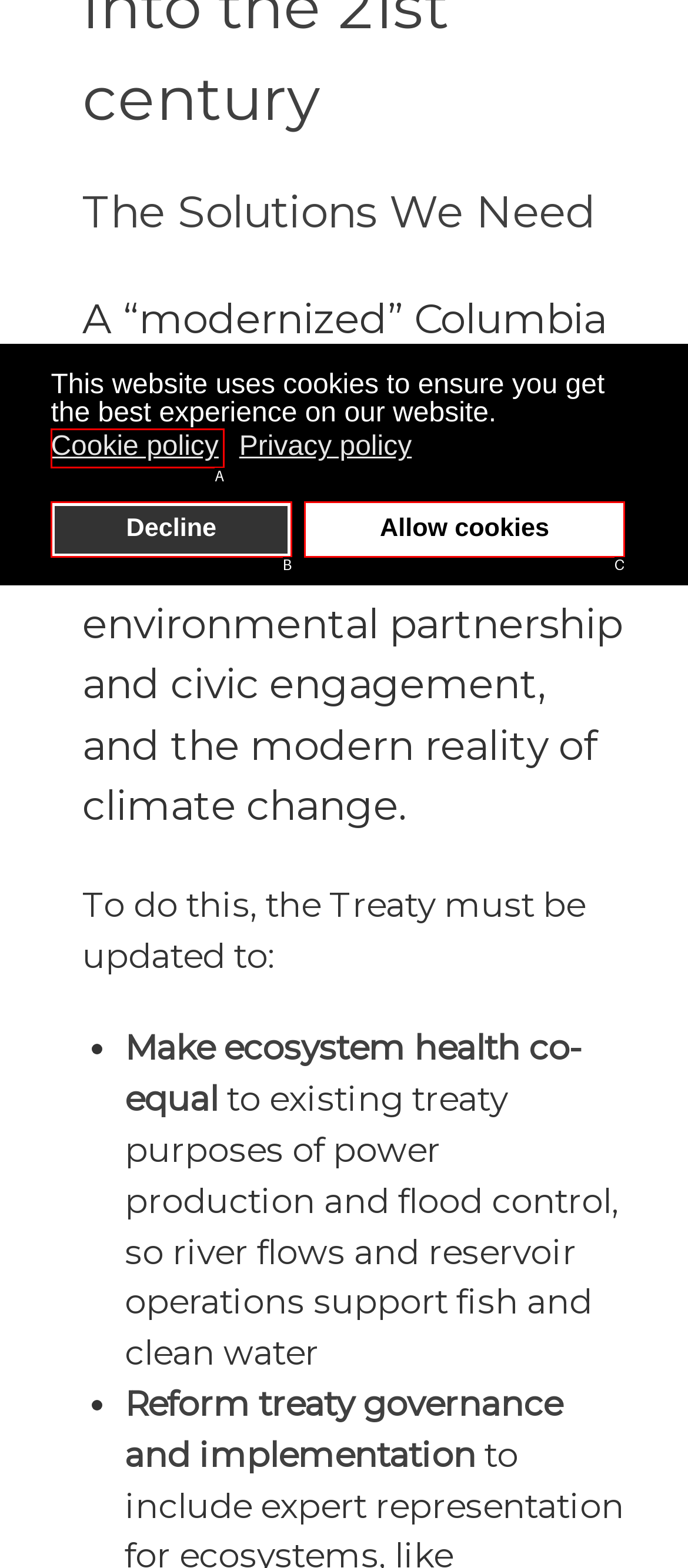Identify the option that corresponds to the given description: Decline. Reply with the letter of the chosen option directly.

B